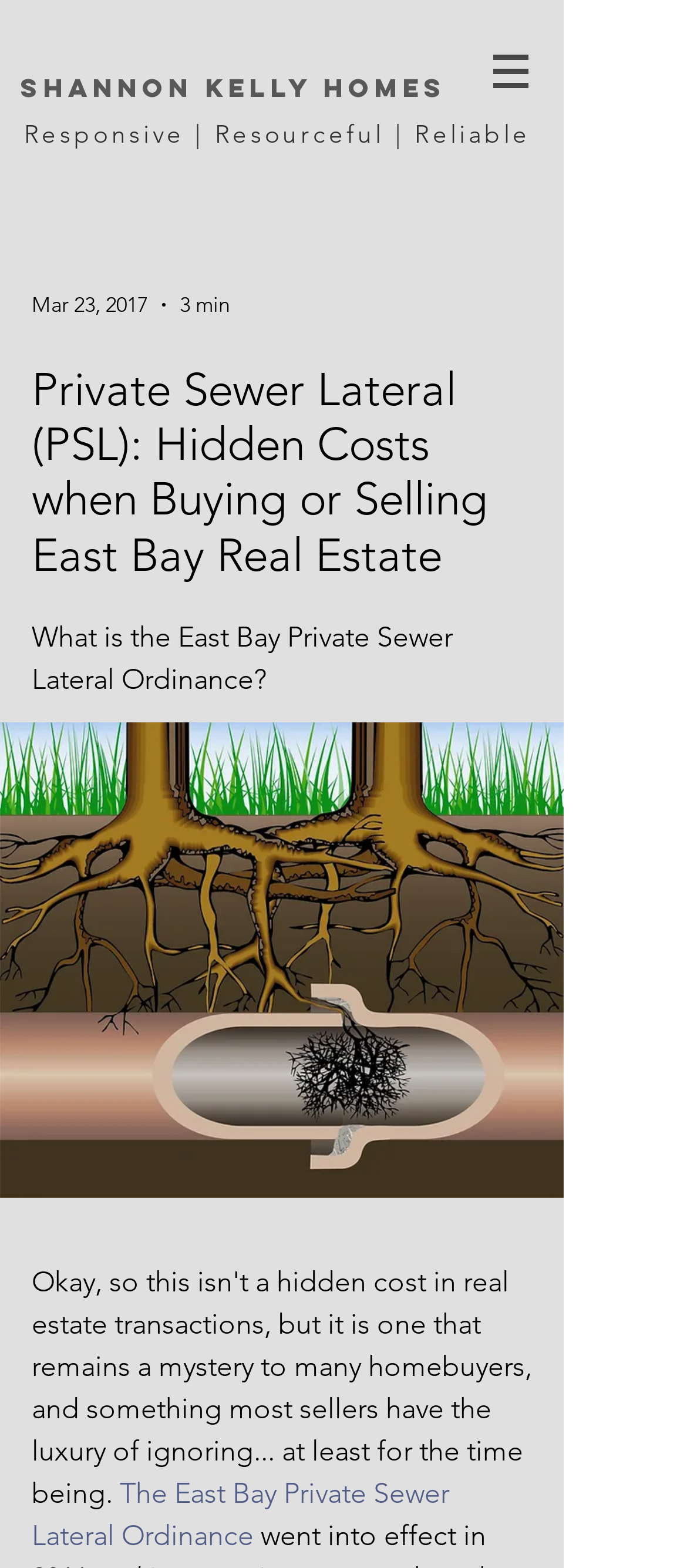Answer the question briefly using a single word or phrase: 
How long does it take to read the article?

3 min